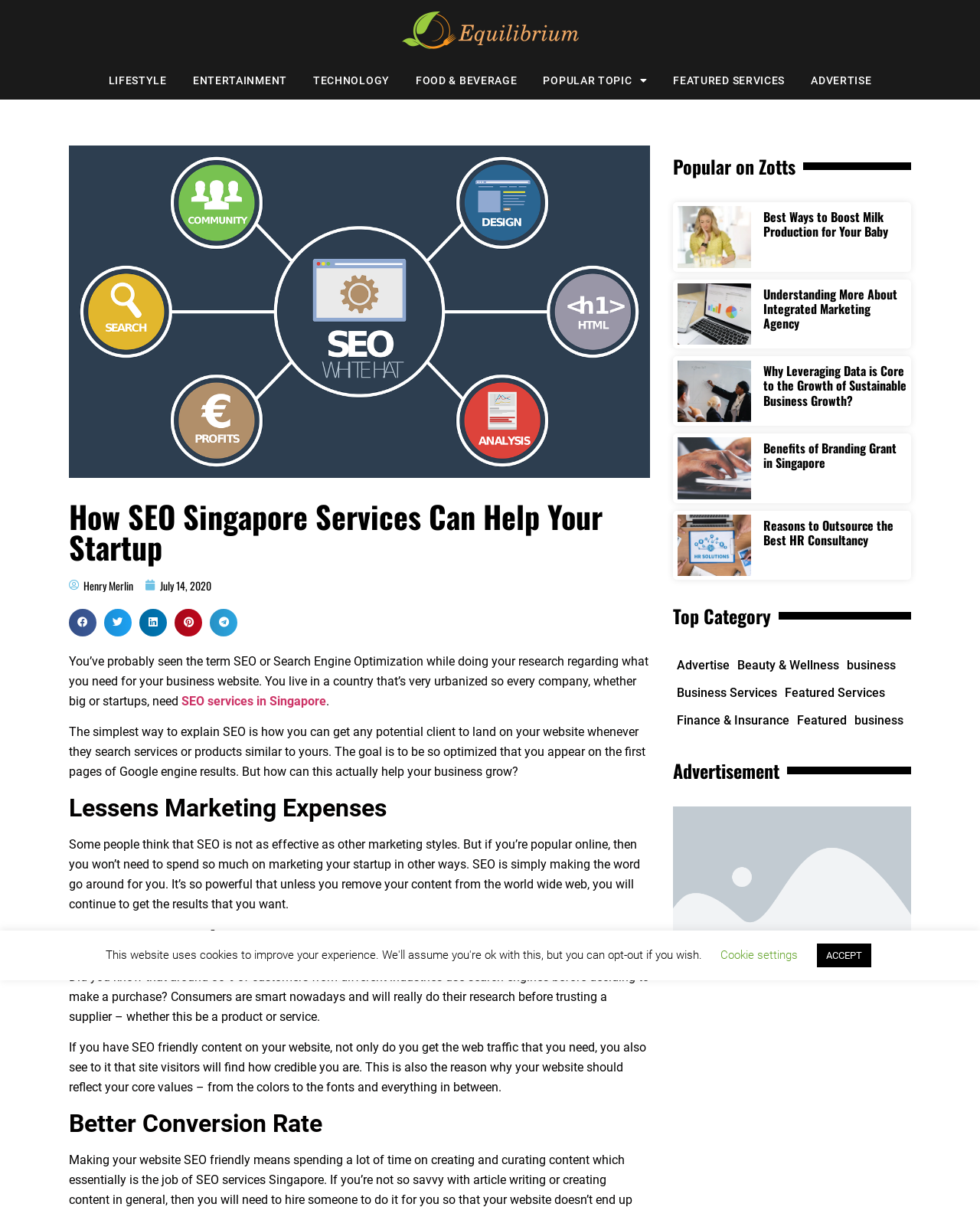Please identify the bounding box coordinates of the element I need to click to follow this instruction: "Click on the 'Workshops and Residencies' link".

None